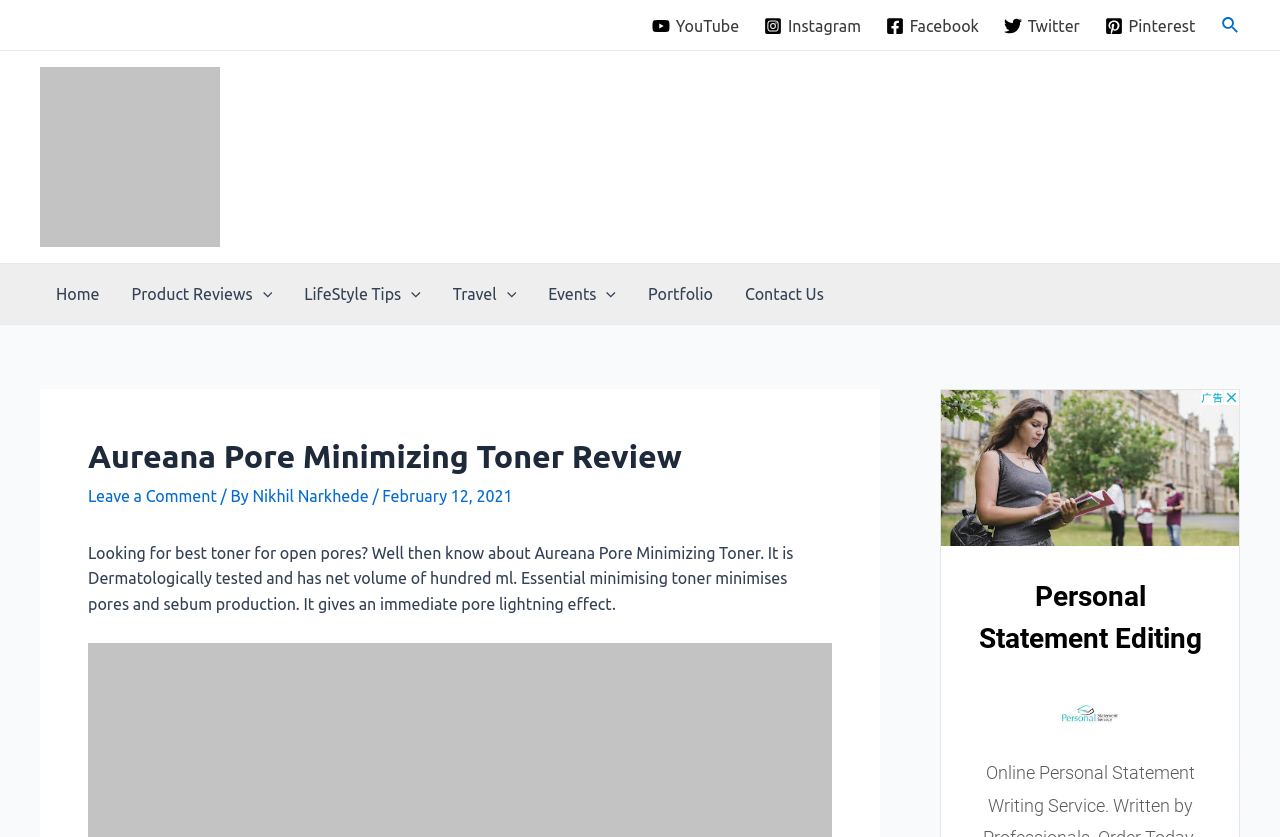Give the bounding box coordinates for this UI element: "Pinterest". The coordinates should be four float numbers between 0 and 1, arranged as [left, top, right, bottom].

[0.858, 0.02, 0.939, 0.042]